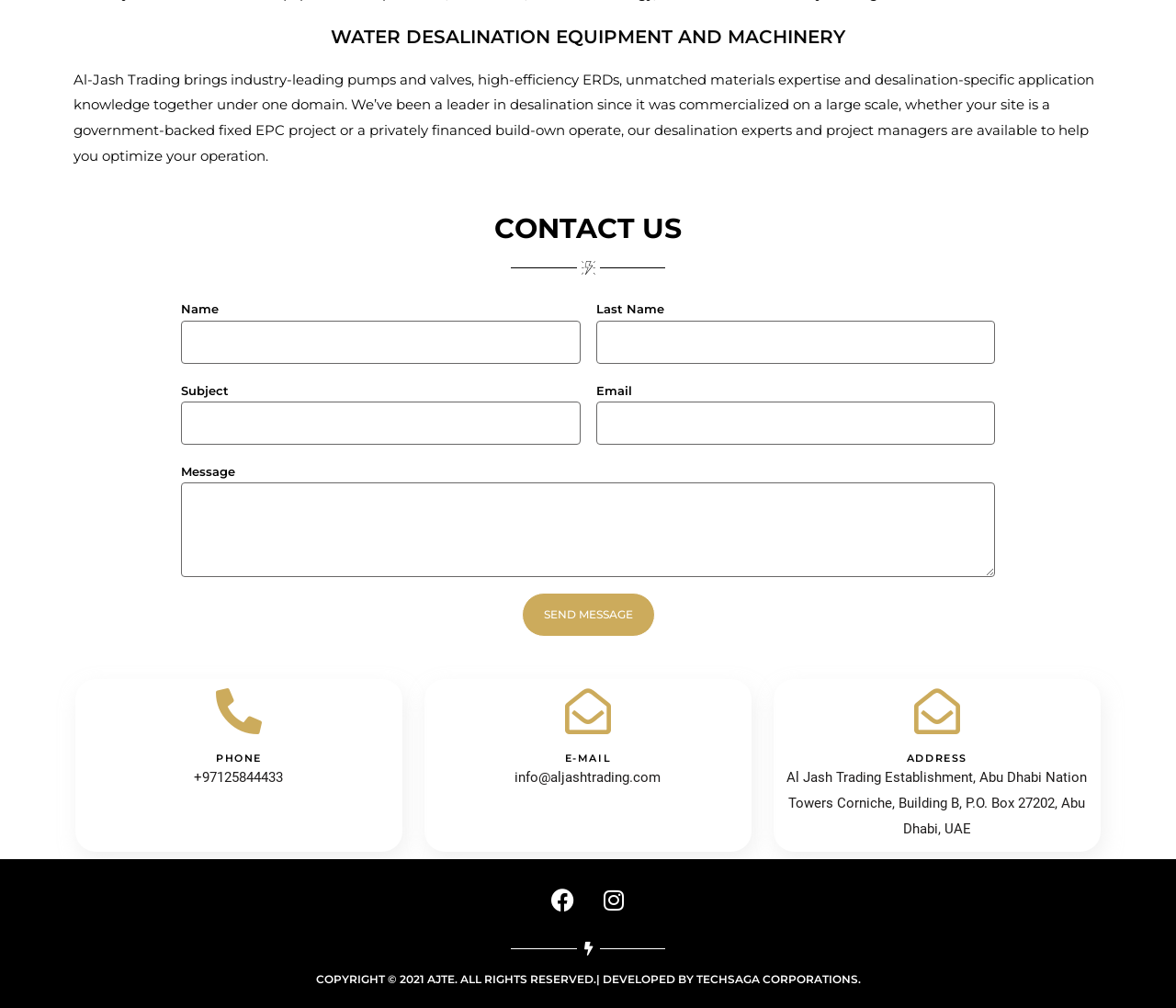Provide the bounding box coordinates of the HTML element described by the text: "parent_node: Last Name name="form_fields[field_b8a0f48]"".

[0.507, 0.318, 0.846, 0.361]